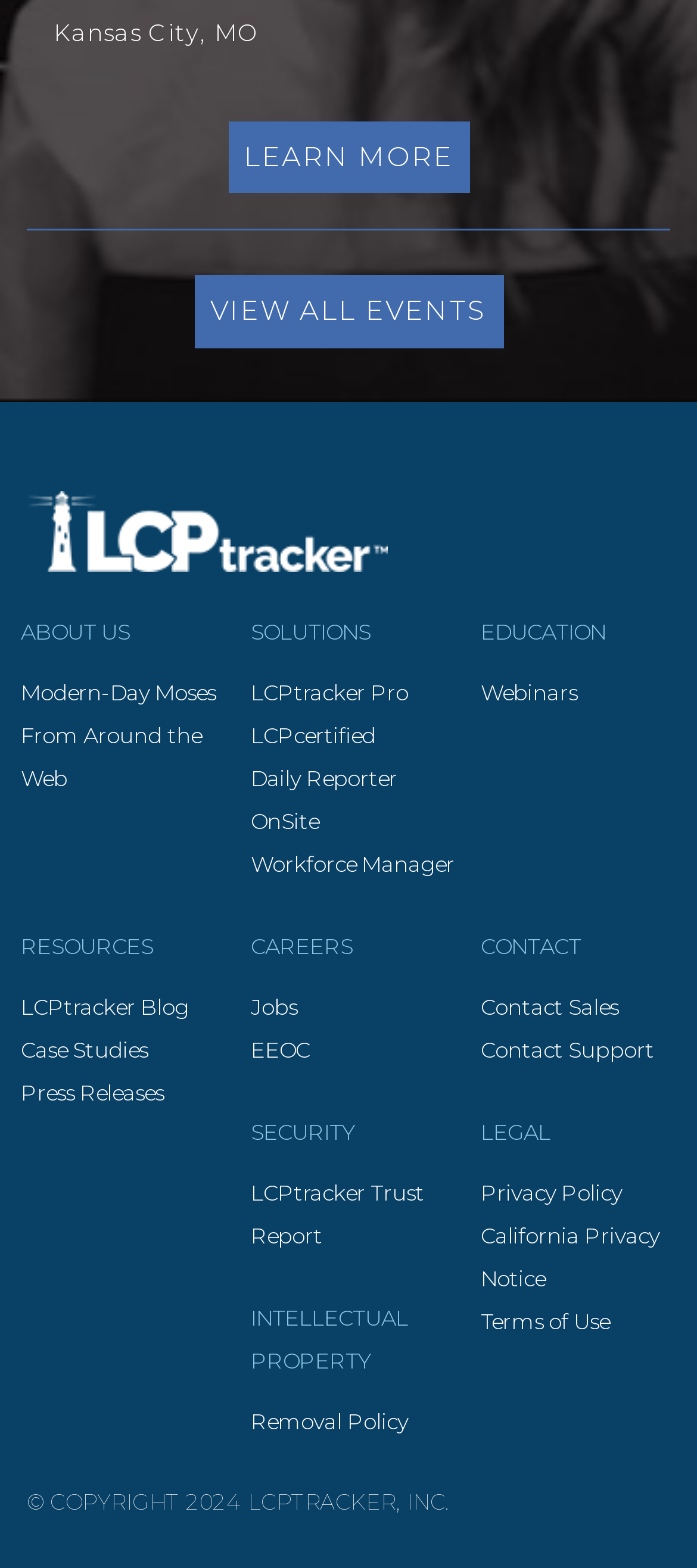Highlight the bounding box coordinates of the region I should click on to meet the following instruction: "Go to about us page".

[0.03, 0.394, 0.186, 0.422]